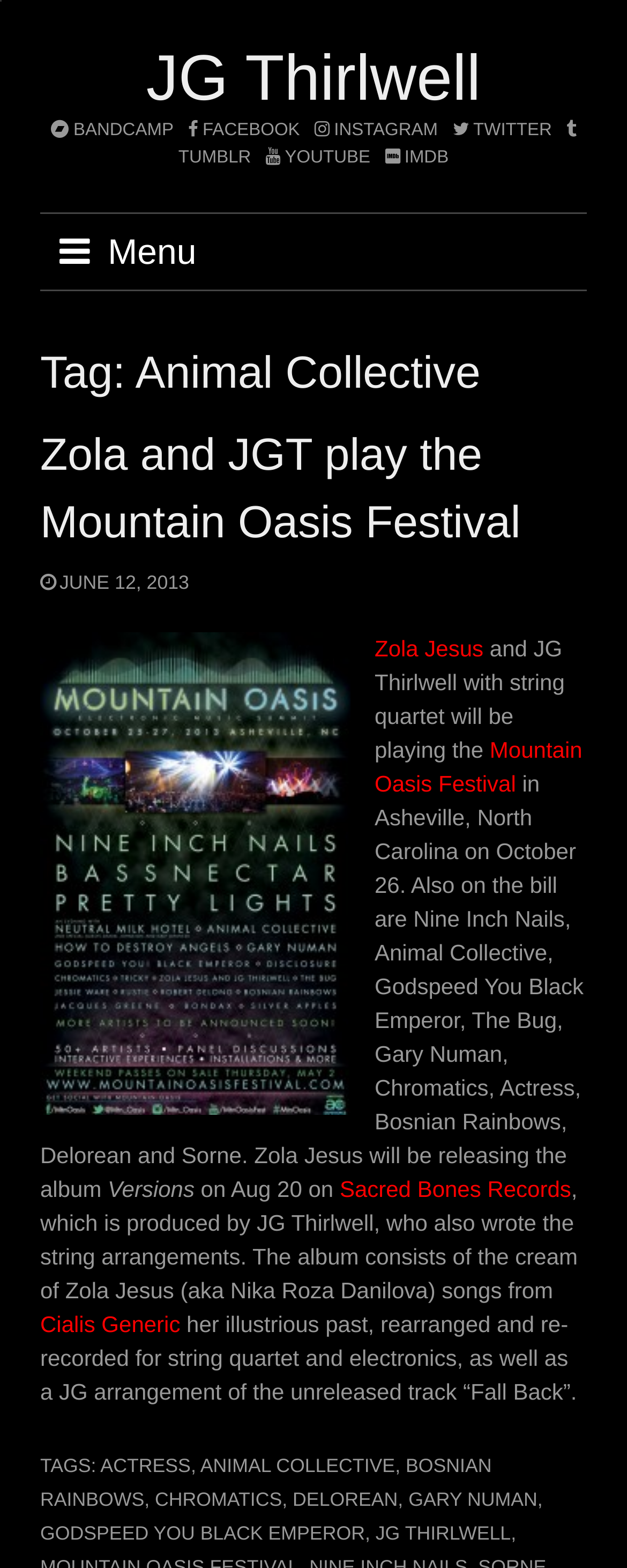Offer a meticulous caption that includes all visible features of the webpage.

The webpage is about Animal Collective and JG Thirlwell. At the top, there is a heading "JG Thirlwell" with a link to it. Below the heading, there are several social media links, including Bandcamp, Facebook, Instagram, Twitter, Tumblr, and YouTube, arranged horizontally across the page. 

To the right of the social media links, there is a "Menu" button. Below the menu button, there is a section with a heading "Tag: Animal Collective". This section contains an article about Zola Jesus and JG Thirlwell playing the Mountain Oasis Festival. The article includes a link to the festival, a date "JUNE 12, 2013", and an image. 

The article also mentions that Zola Jesus will be releasing an album "Versions" on August 20, which is produced by JG Thirlwell. The album consists of rearranged and re-recorded songs from Zola Jesus' past, as well as a new track "Fall Back". 

At the bottom of the page, there are tags including "ACTRESS", "ANIMAL COLLECTIVE", "BOSNIAN RAINBOWS", "CHROMATICS", "DELOREAN", "GARY NUMAN", "GODSPEED YOU BLACK EMPEROR", and "JG THIRLWELL", which are likely related to the content of the article.